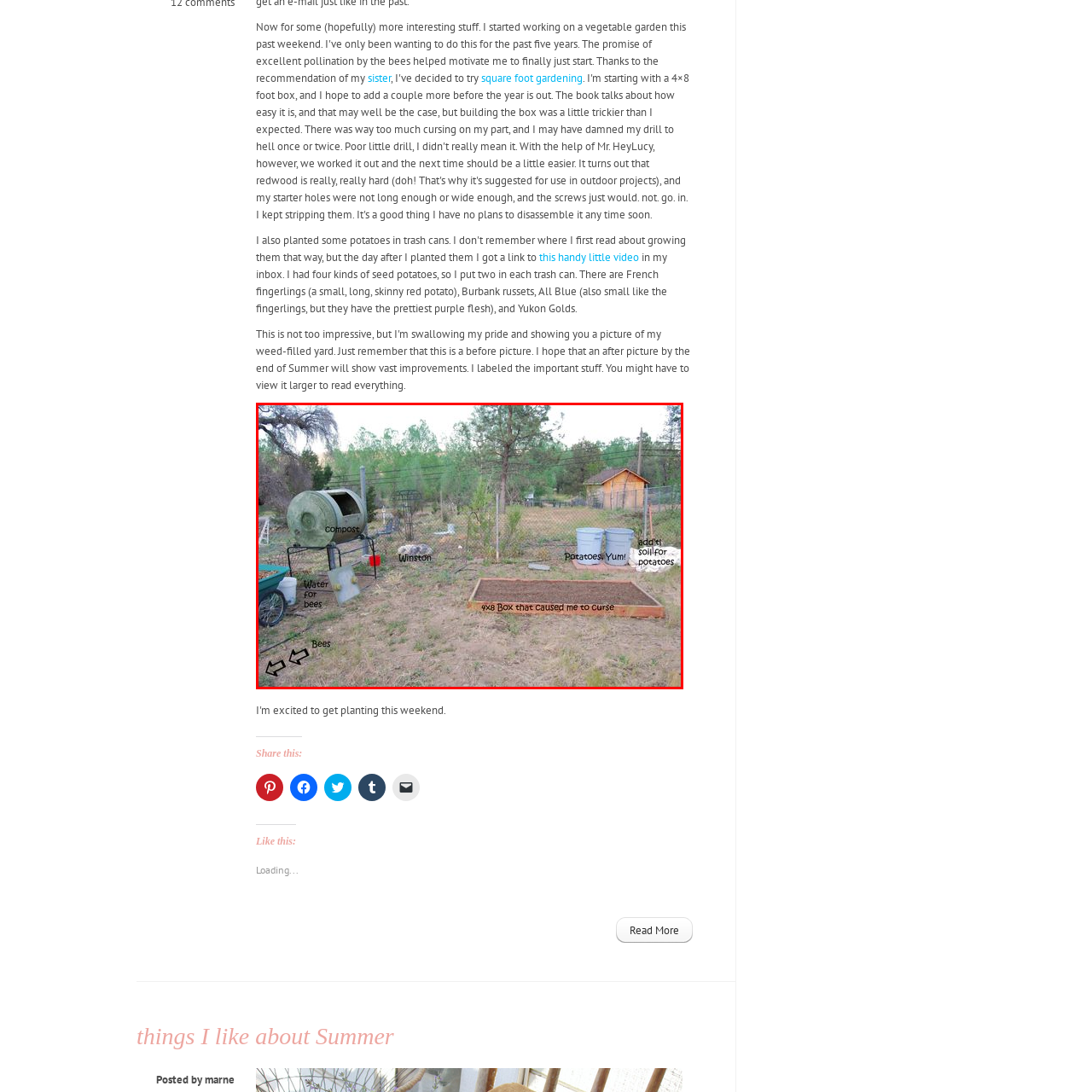Refer to the image encased in the red bounding box and answer the subsequent question with a single word or phrase:
What is the size of the wooden planter box?

4x8